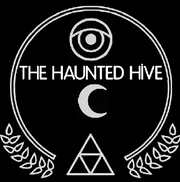Please provide a comprehensive response to the question based on the details in the image: What does the triangle signify?

The triangle, which is present below the eye and crescent moon, is commonly associated with balance and the trinity, adding to the metaphysical themes of the logo.